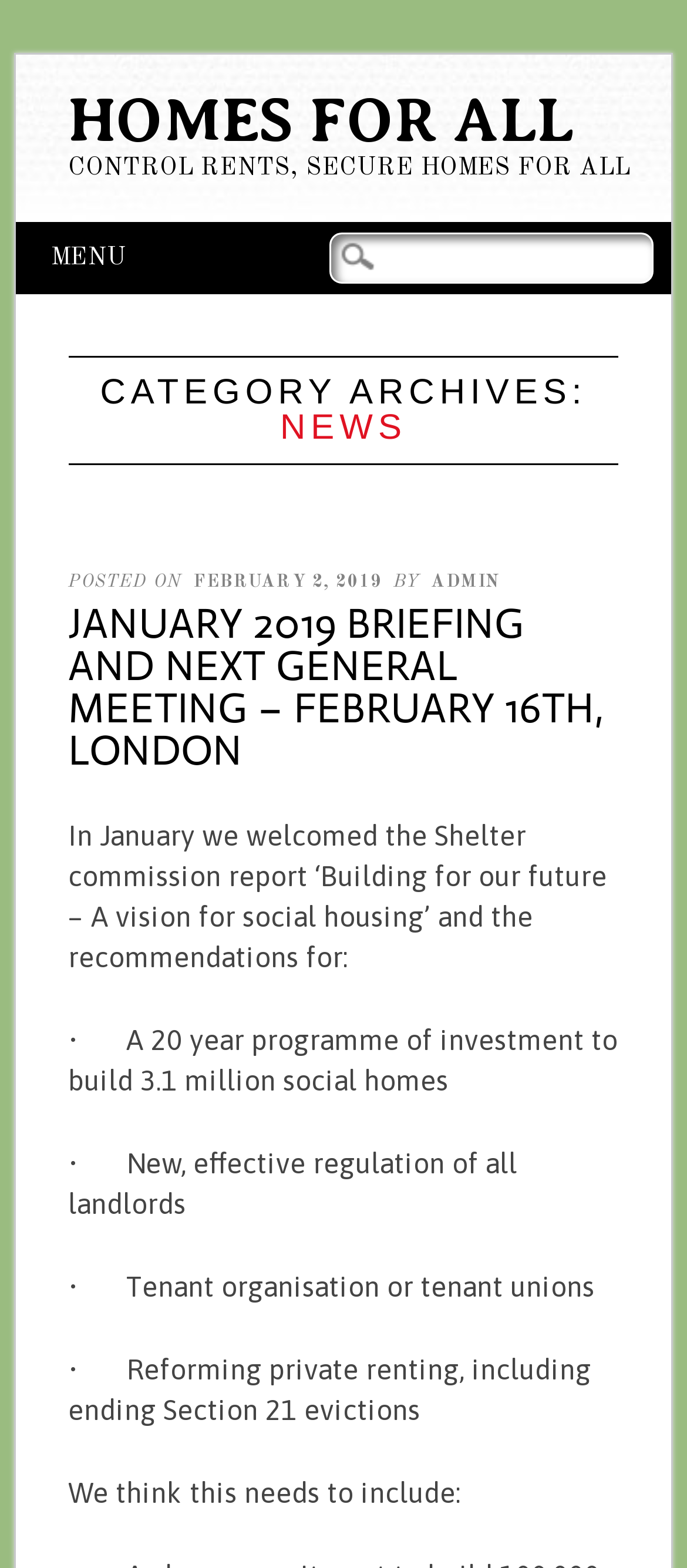What is the date of the posted article?
Based on the image, answer the question with a single word or brief phrase.

FEBRUARY 2, 2019